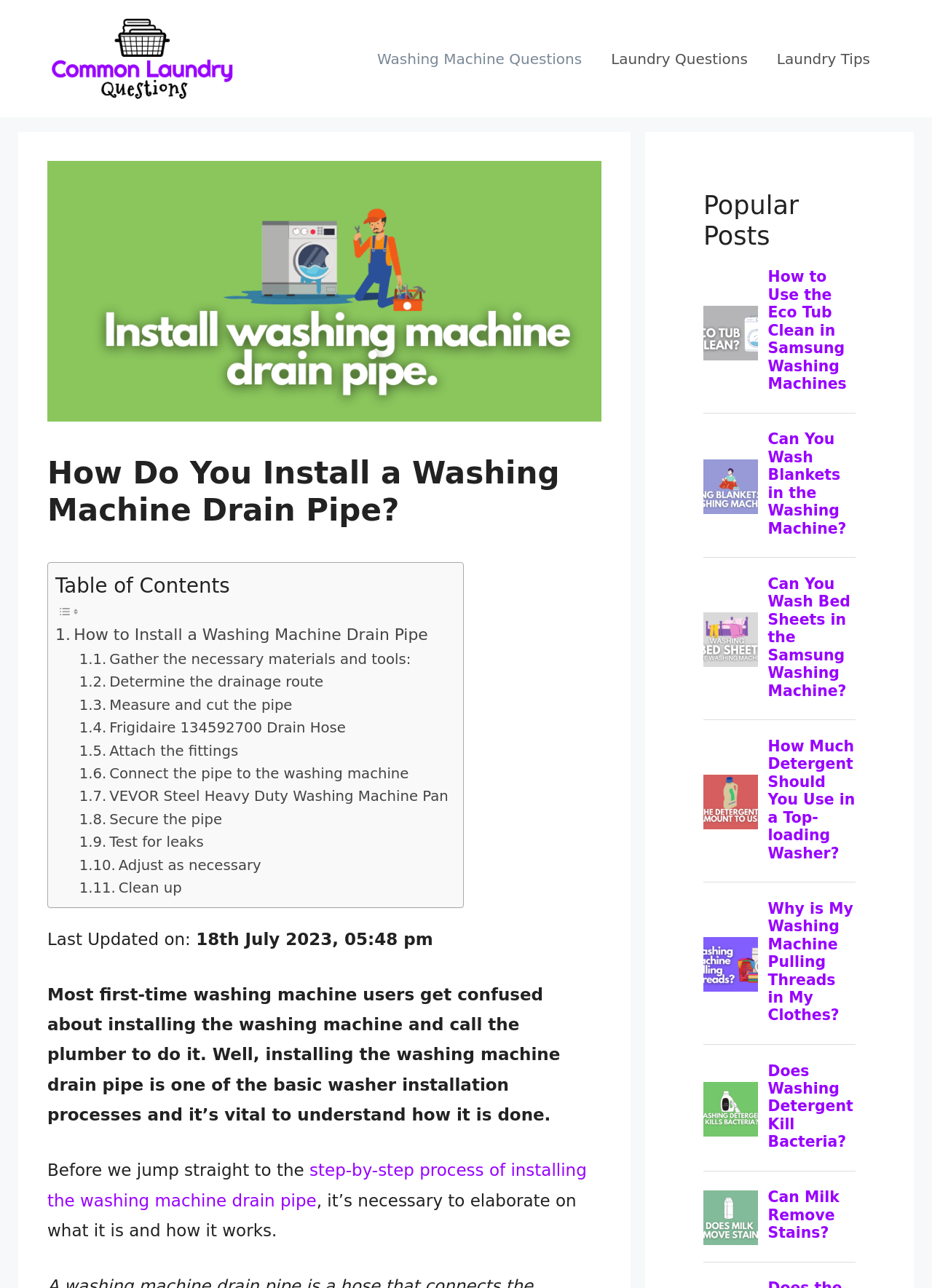From the webpage screenshot, identify the region described by Does Washing Detergent Kill Bacteria?. Provide the bounding box coordinates as (top-left x, top-left y, bottom-right x, bottom-right y), with each value being a floating point number between 0 and 1.

[0.824, 0.824, 0.918, 0.894]